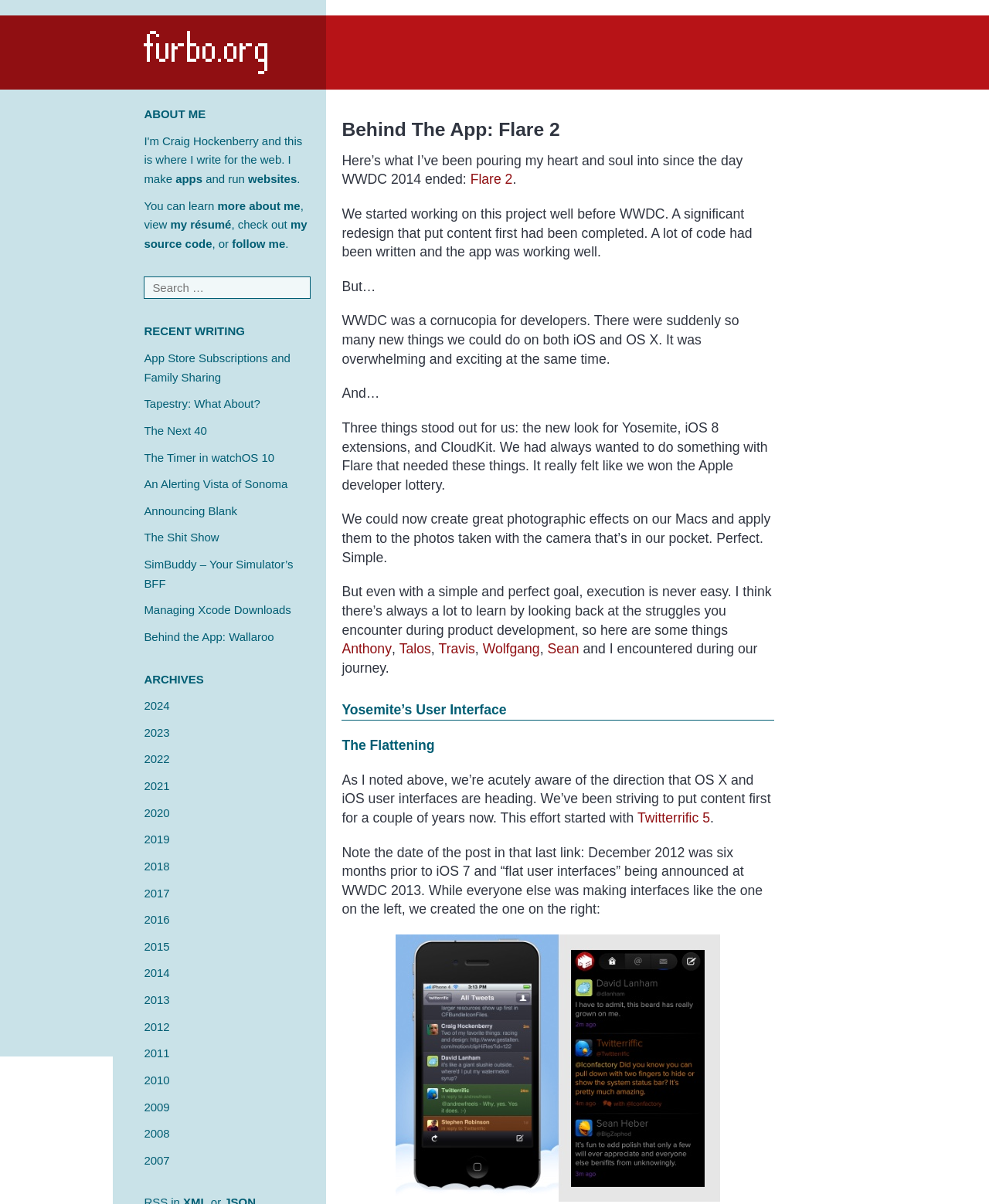Please mark the clickable region by giving the bounding box coordinates needed to complete this instruction: "search for something".

[0.146, 0.23, 0.314, 0.248]